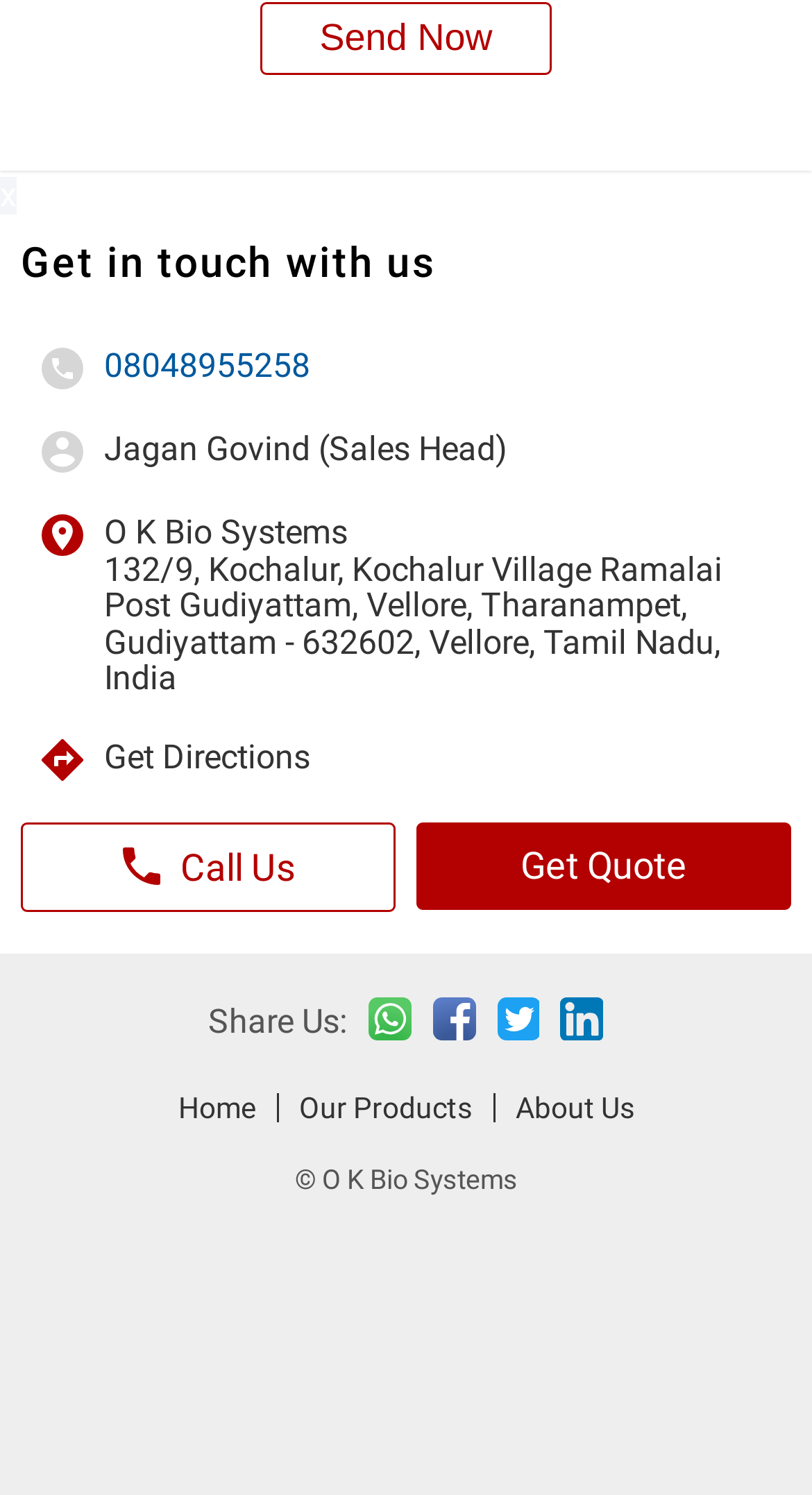Locate the bounding box coordinates of the clickable area to execute the instruction: "Share on Facebook". Provide the coordinates as four float numbers between 0 and 1, represented as [left, top, right, bottom].

[0.533, 0.667, 0.586, 0.701]